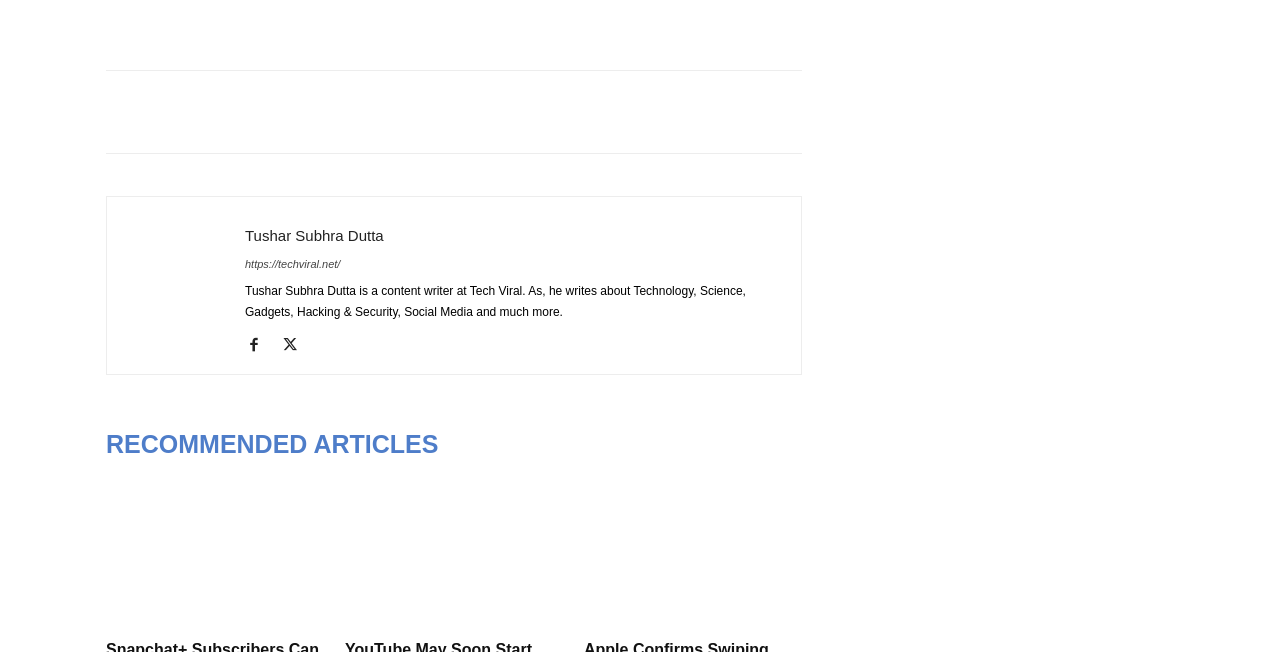What is the name of the content writer?
Look at the image and construct a detailed response to the question.

I found the name of the content writer in the footer section, where it is mentioned as 'Tushar Subhra Dutta'.